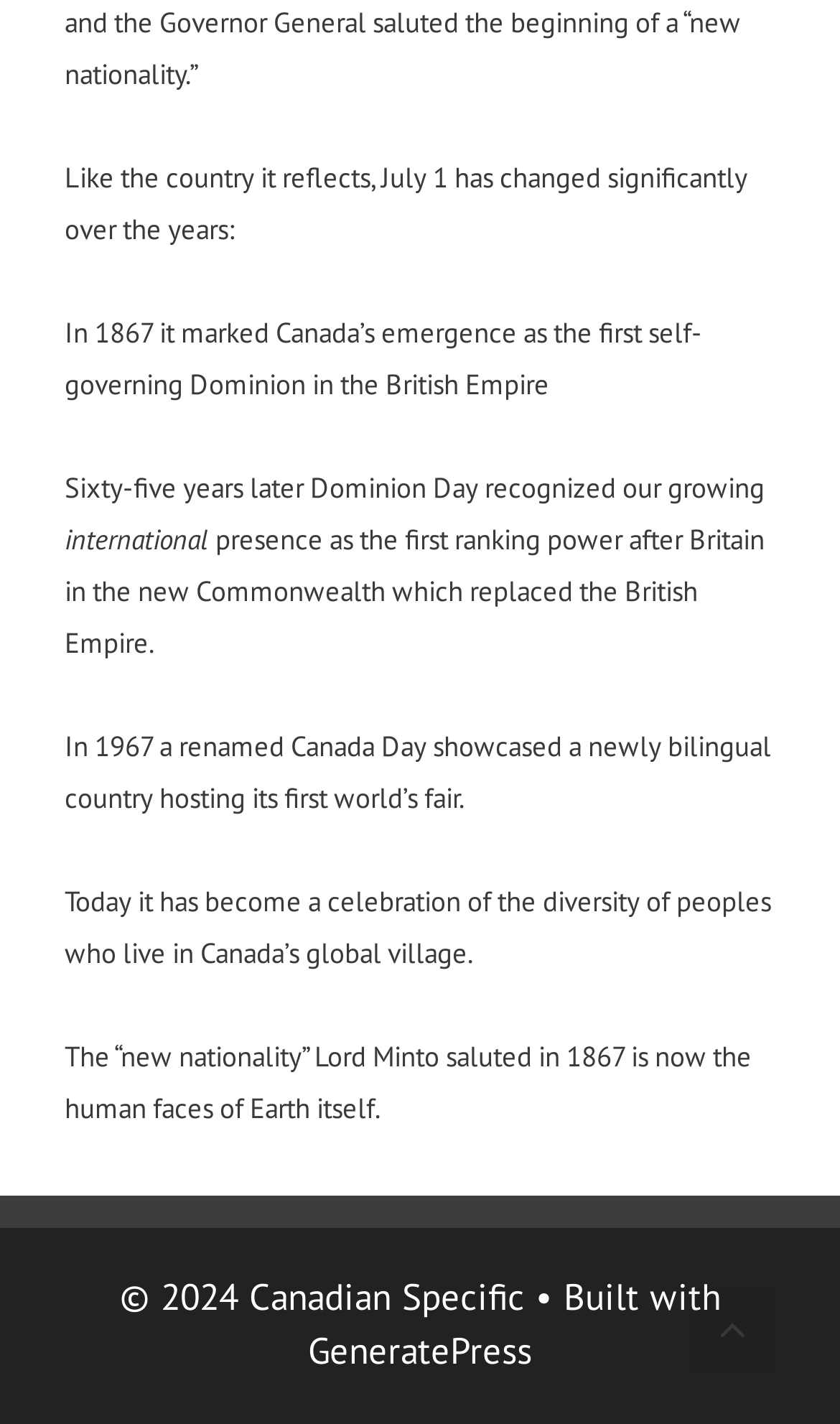Extract the bounding box coordinates of the UI element described by: "GeneratePress". The coordinates should include four float numbers ranging from 0 to 1, e.g., [left, top, right, bottom].

[0.367, 0.932, 0.633, 0.965]